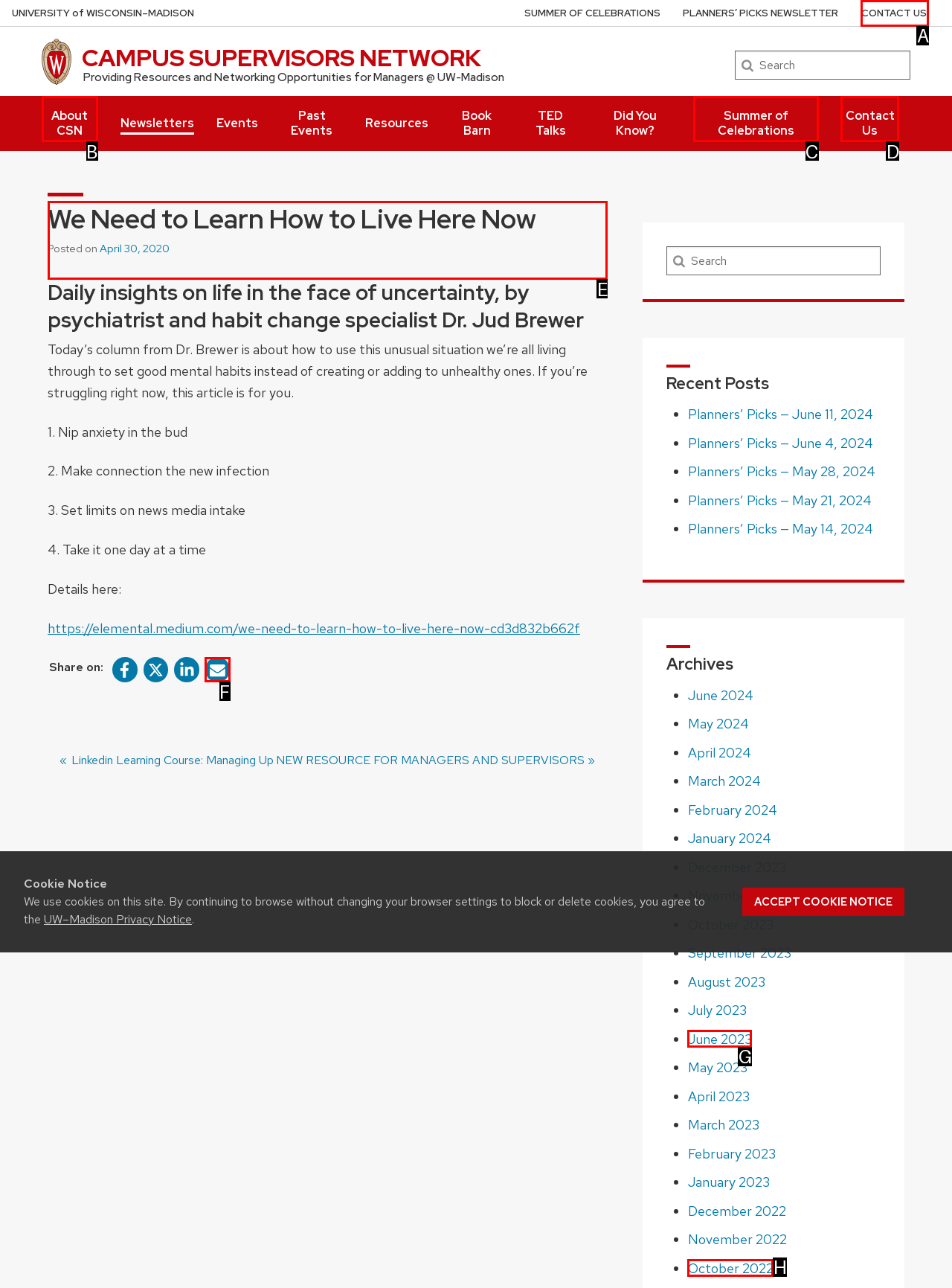Among the marked elements in the screenshot, which letter corresponds to the UI element needed for the task: Read the article about living in the face of uncertainty?

E